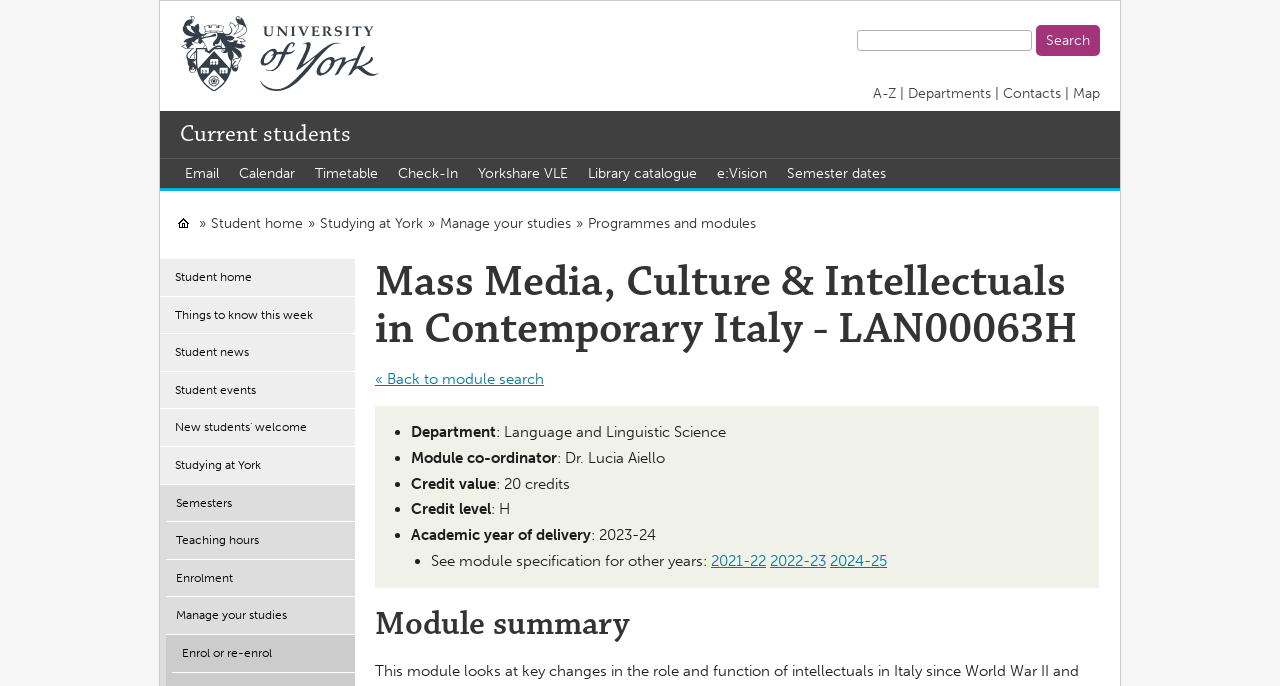What is the credit value of the module?
Could you answer the question with a detailed and thorough explanation?

I found the answer by looking at the blockquote element which contains a list of details about the module, and one of the list items mentions the credit value as 20 credits.